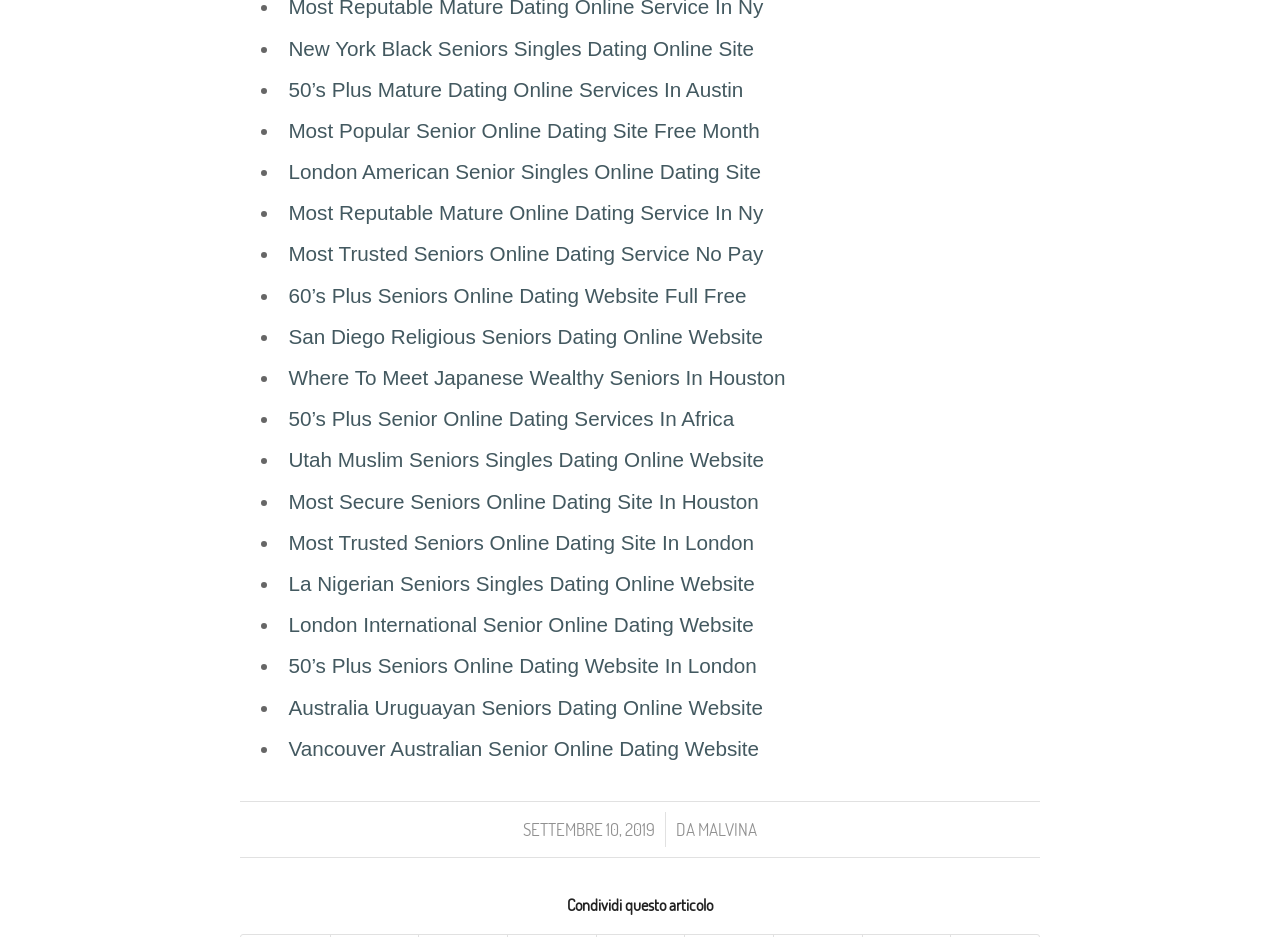Give the bounding box coordinates for the element described as: "Malvina".

[0.545, 0.873, 0.591, 0.897]